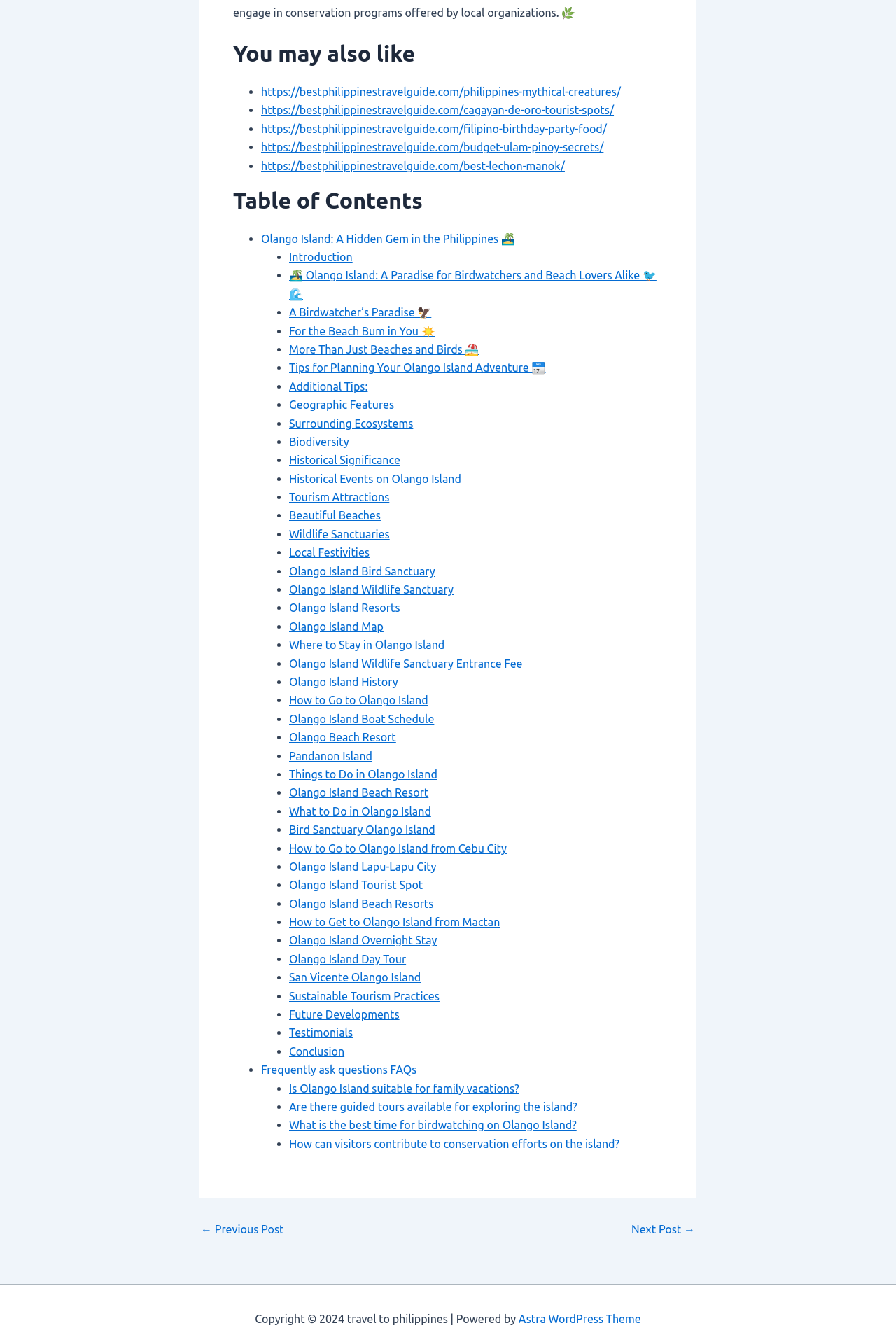Answer the question in a single word or phrase:
What is the purpose of the 'Table of Contents' section?

To navigate the webpage